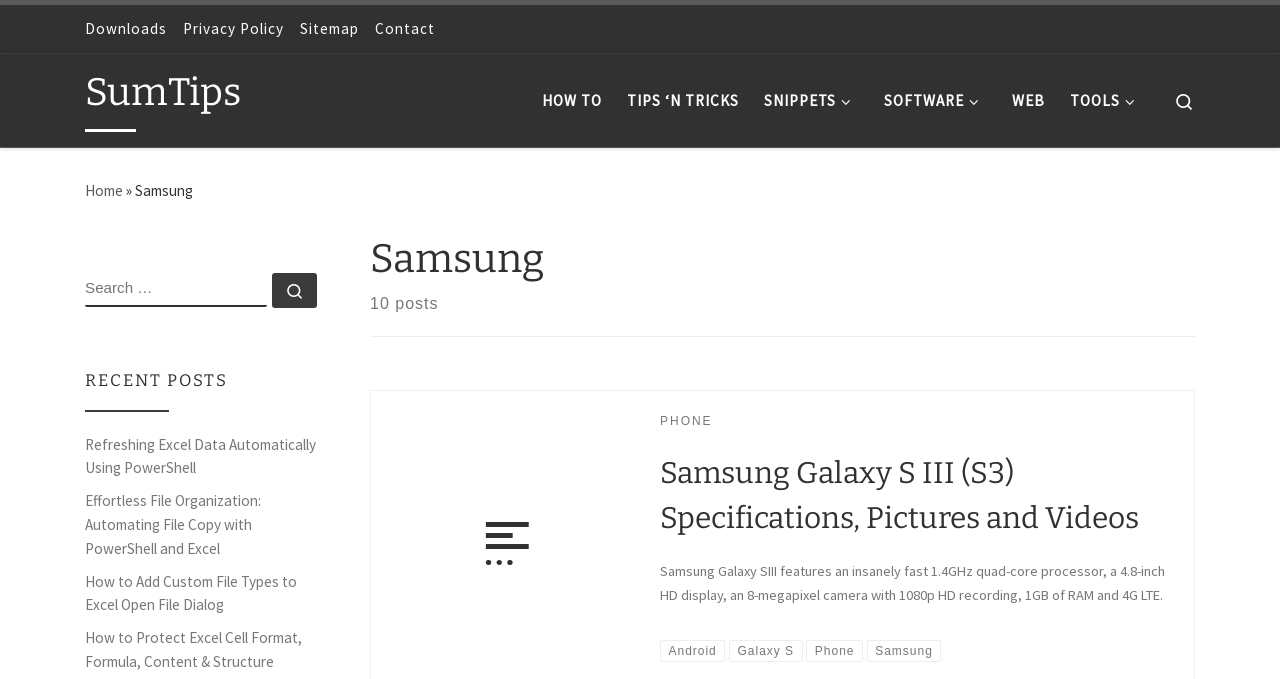Locate the bounding box coordinates of the element to click to perform the following action: 'Read the blog'. The coordinates should be given as four float values between 0 and 1, in the form of [left, top, right, bottom].

None